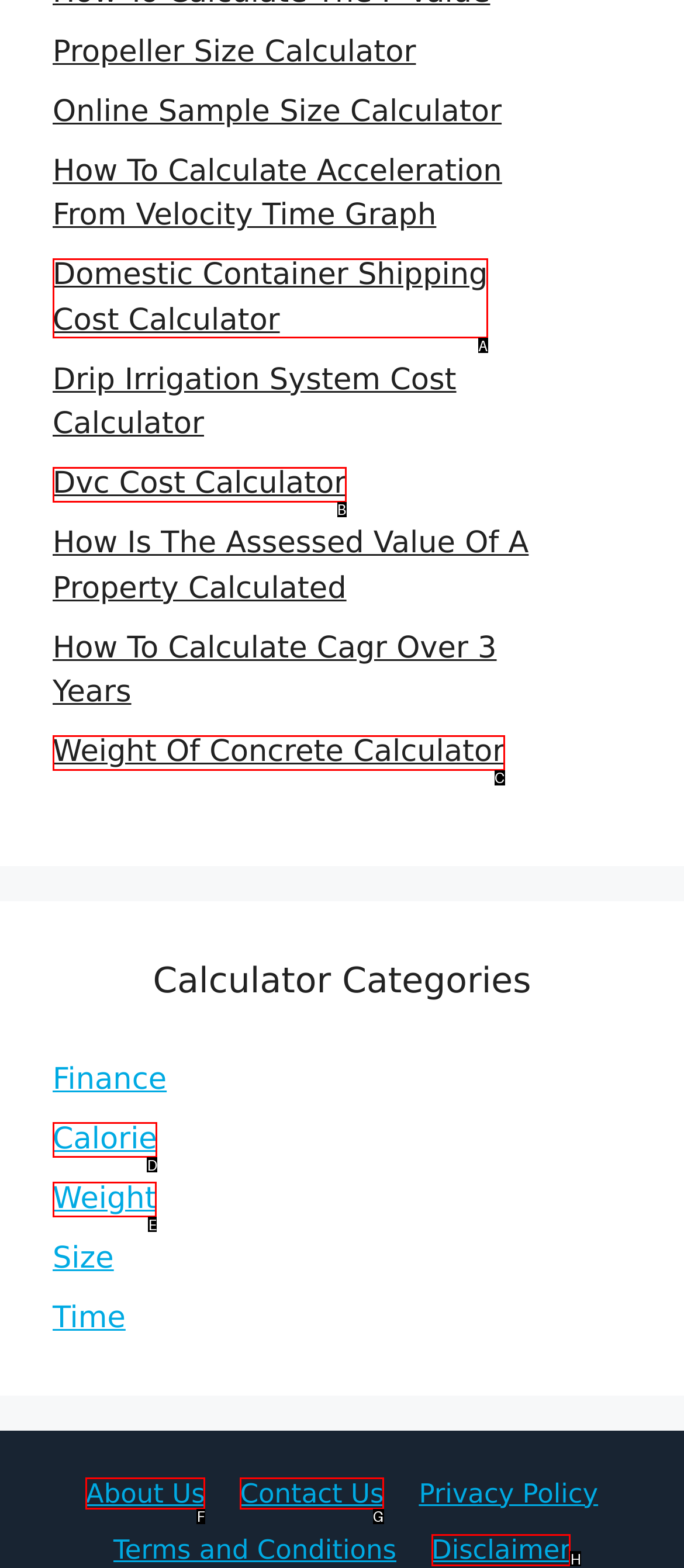Identify the UI element that best fits the description: Dvc Cost Calculator
Respond with the letter representing the correct option.

B